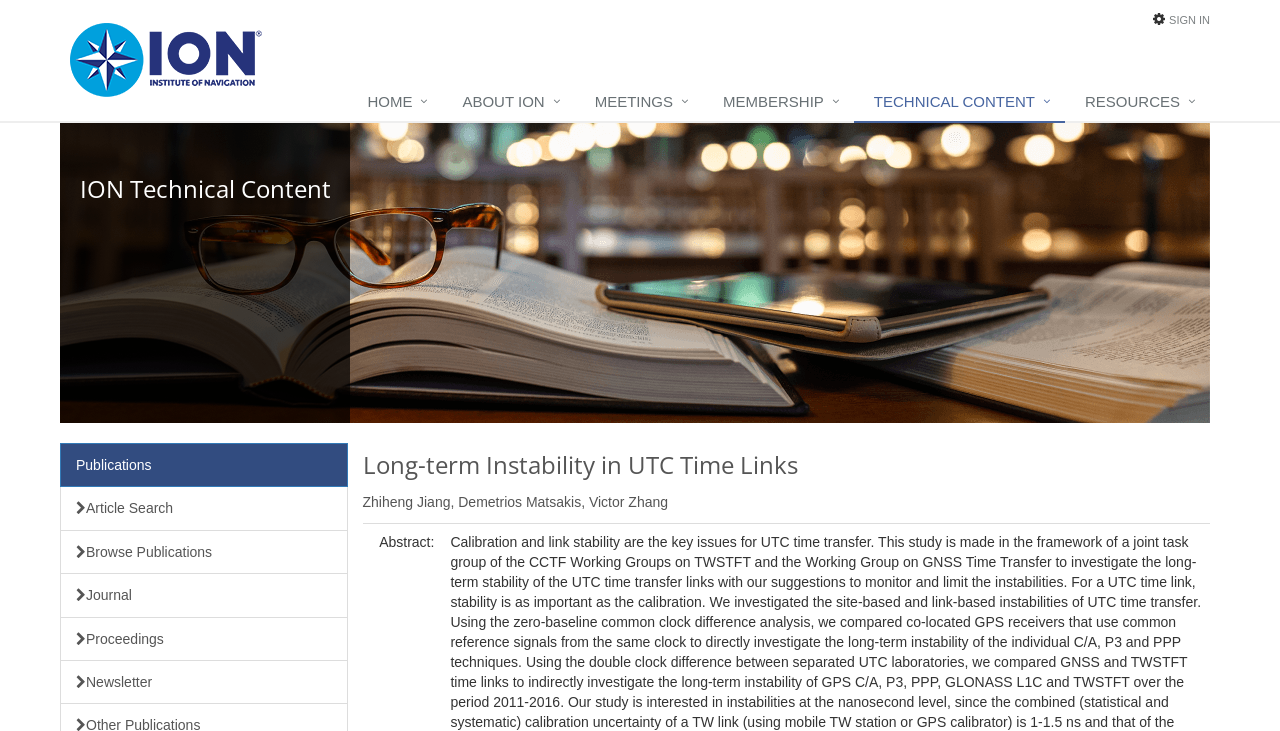Highlight the bounding box coordinates of the element you need to click to perform the following instruction: "sign in."

[0.913, 0.019, 0.945, 0.036]